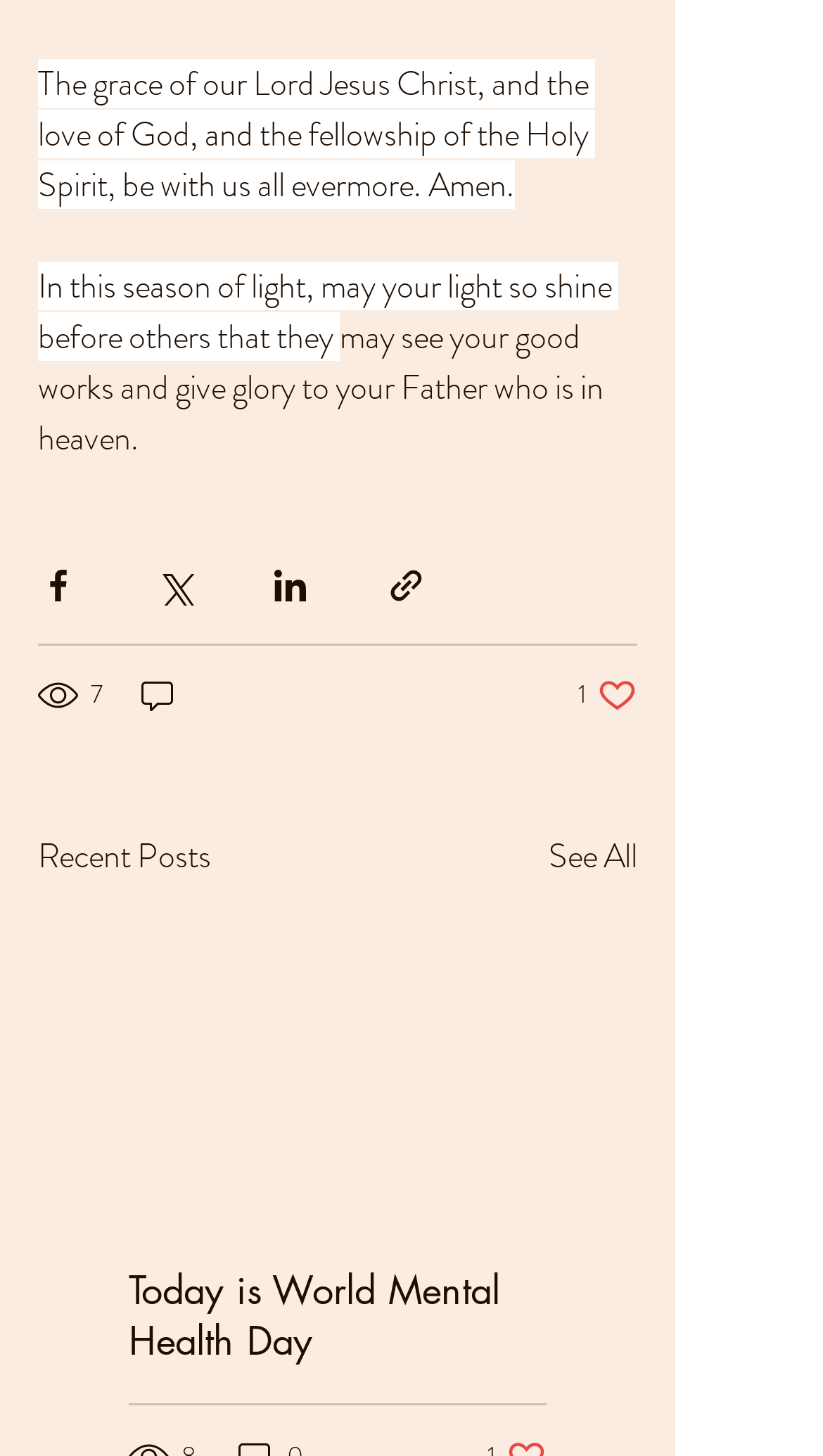What is the text of the heading? Analyze the screenshot and reply with just one word or a short phrase.

Recent Posts